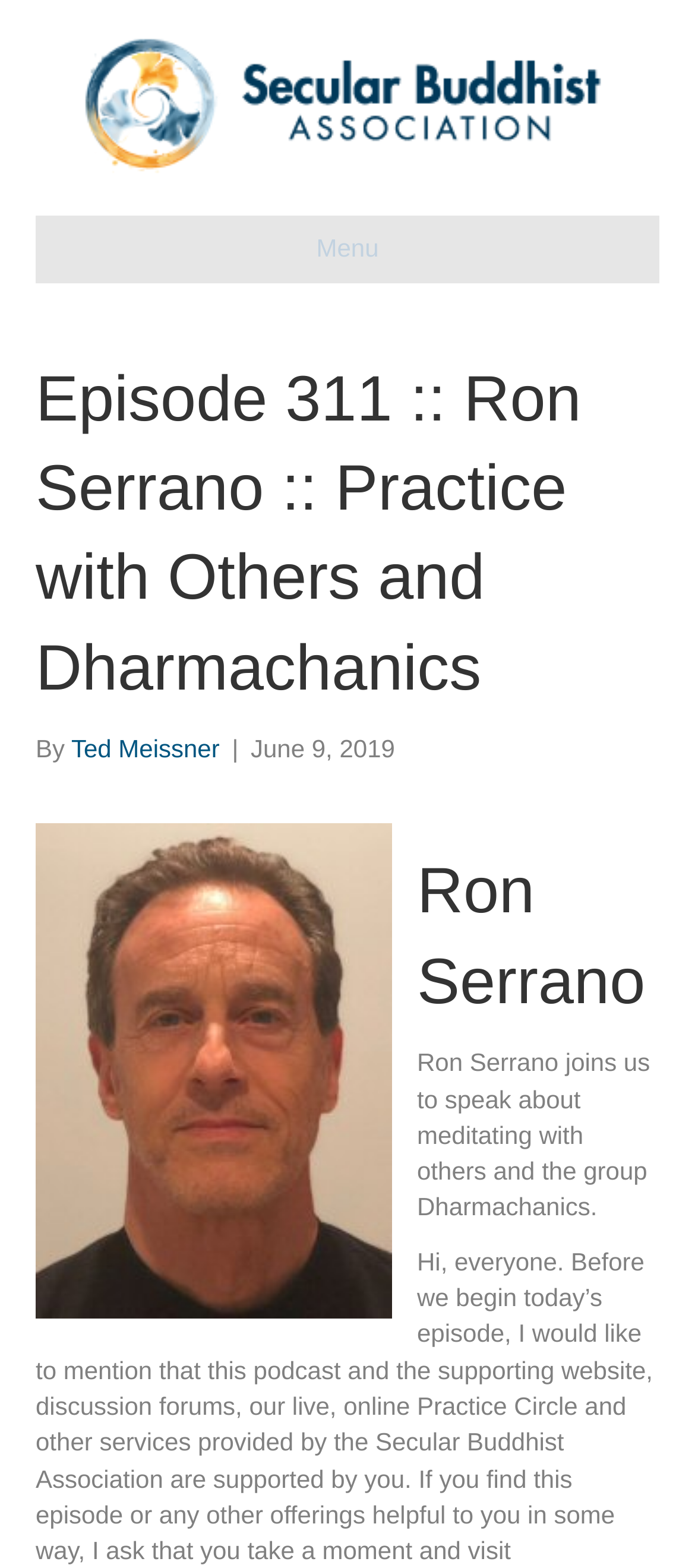Find the bounding box coordinates for the HTML element specified by: "Ted Meissner".

[0.103, 0.468, 0.316, 0.487]